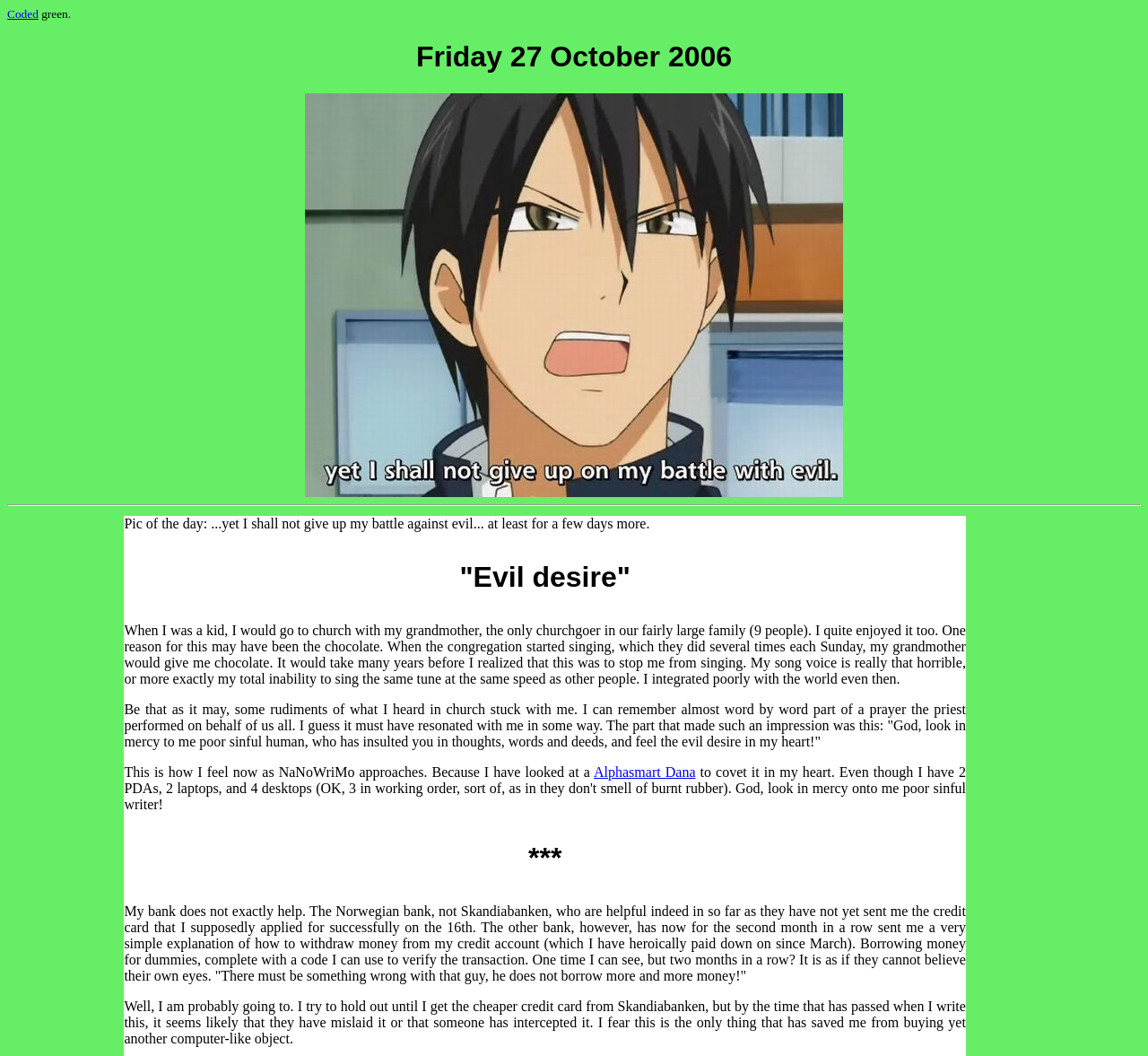What is the date mentioned in the heading?
Please provide a full and detailed response to the question.

I found the heading element with the text 'Friday 27 October 2006' which indicates the date mentioned in the heading.